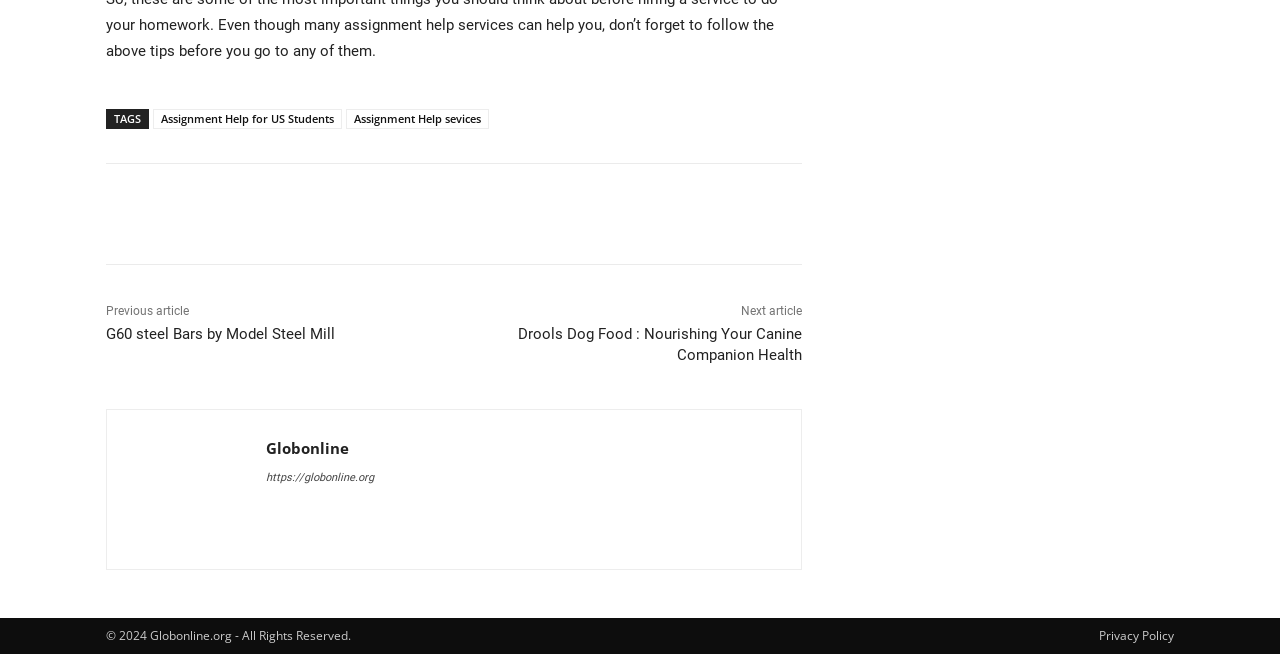Find the bounding box coordinates of the clickable area required to complete the following action: "Share this article".

[0.122, 0.316, 0.147, 0.339]